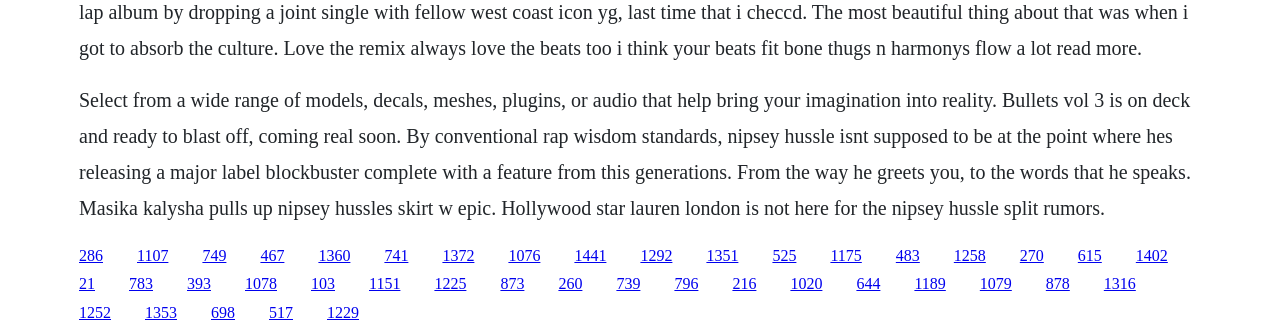Specify the bounding box coordinates of the area to click in order to execute this command: 'Click on the link '286''. The coordinates should consist of four float numbers ranging from 0 to 1, and should be formatted as [left, top, right, bottom].

[0.062, 0.734, 0.08, 0.785]